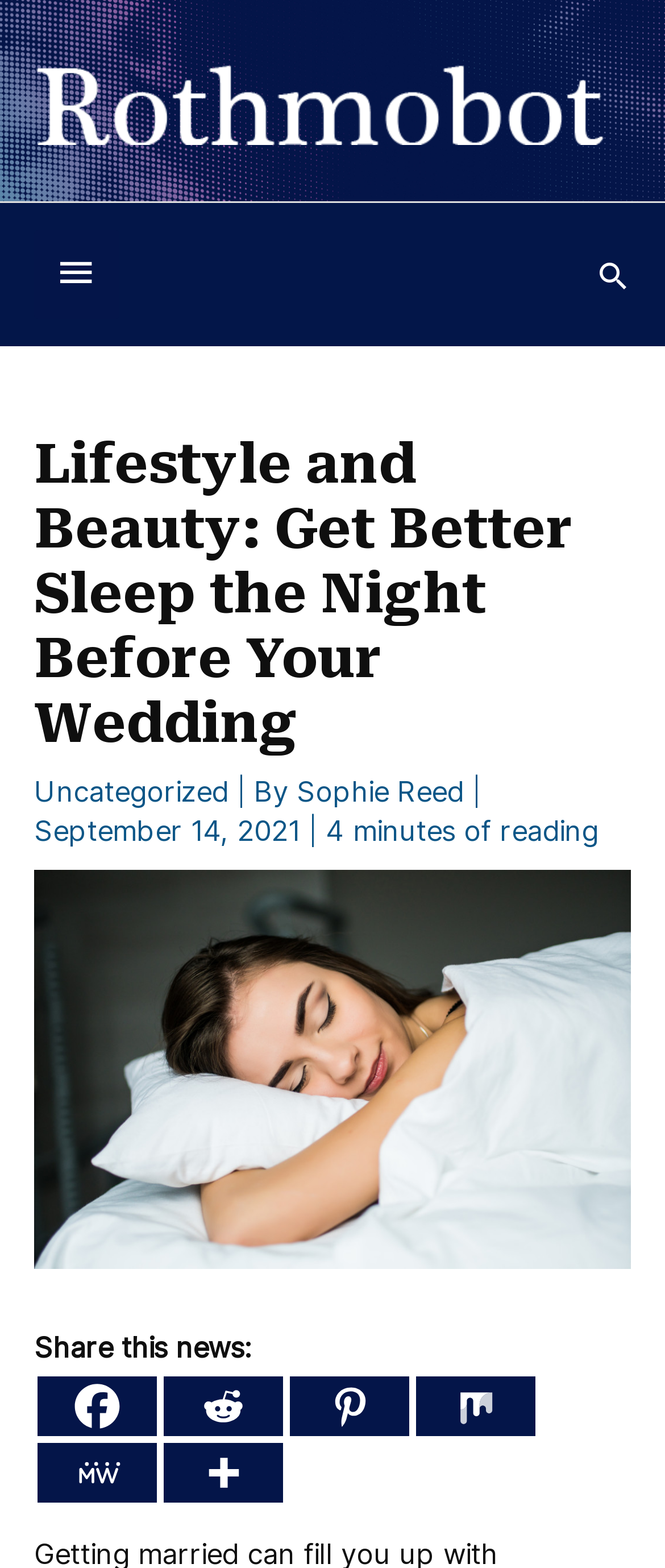Determine the bounding box coordinates of the region that needs to be clicked to achieve the task: "Search for something".

None